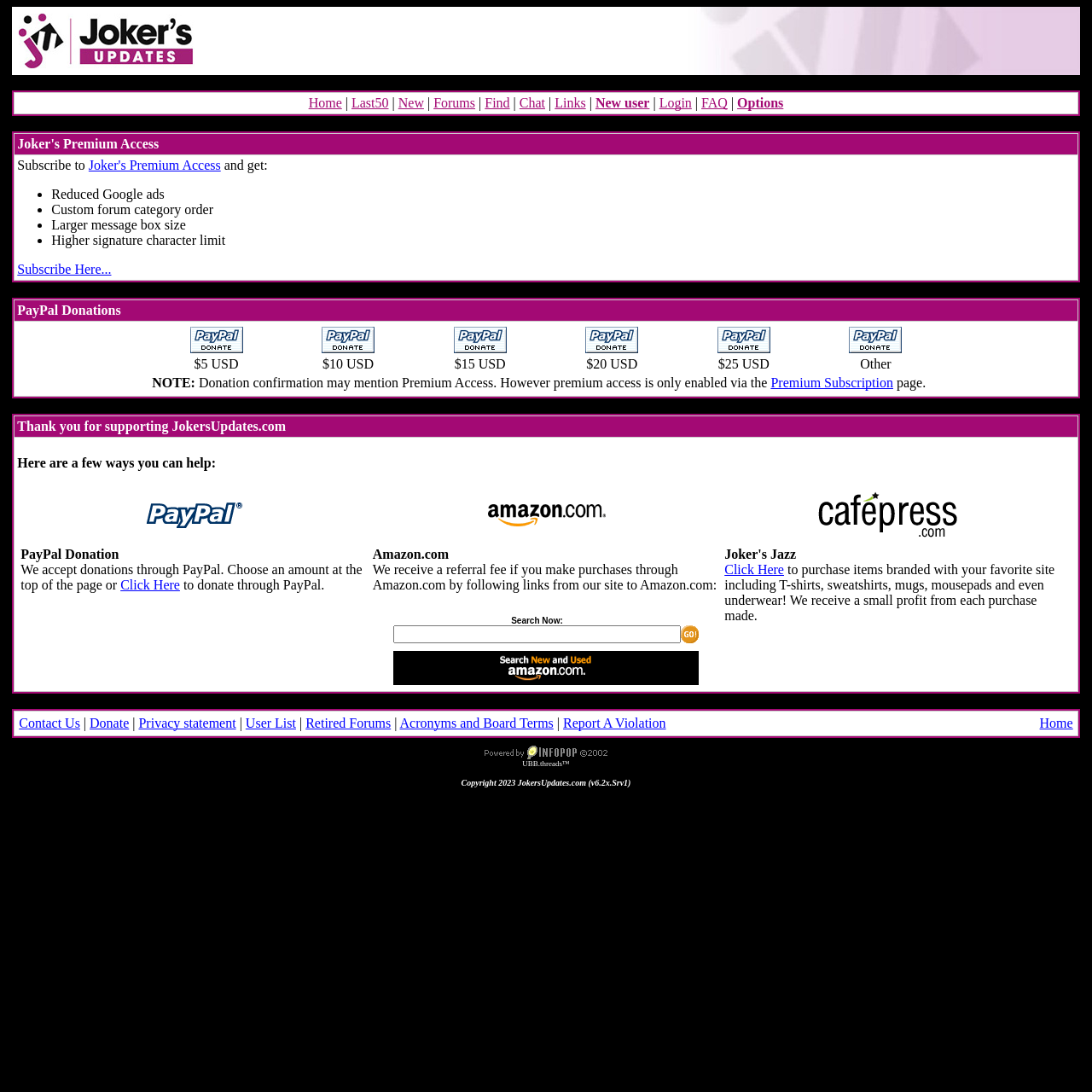What is the benefit of having a 'Larger message box size'?
Answer the question with a thorough and detailed explanation.

The text 'Larger message box size' is listed as one of the benefits of subscribing to Joker's Premium Access, implying that having a larger message box size will give users more space to type and send messages, making it easier to communicate with others on the website.